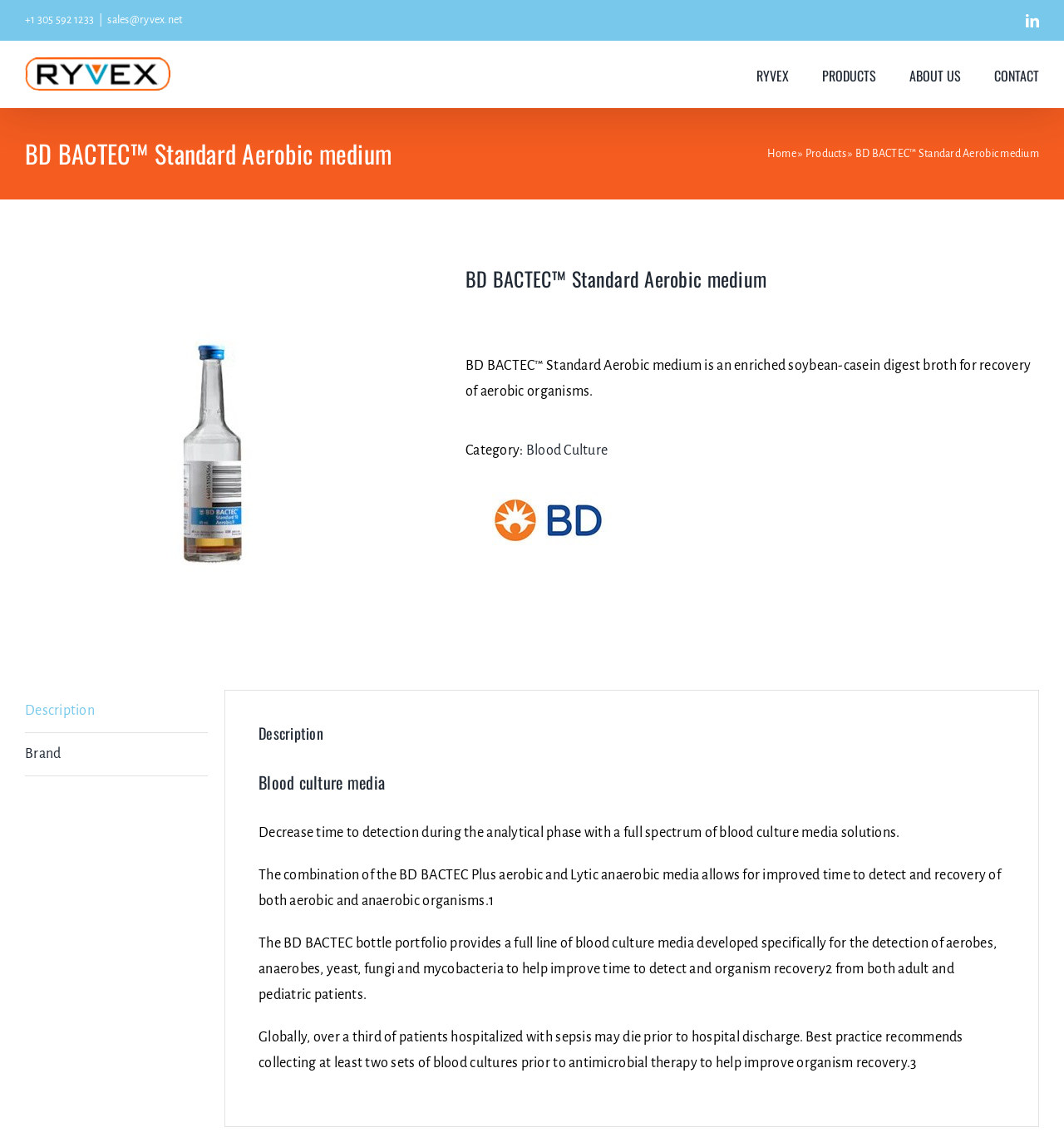Extract the heading text from the webpage.

BD BACTEC™ Standard Aerobic medium